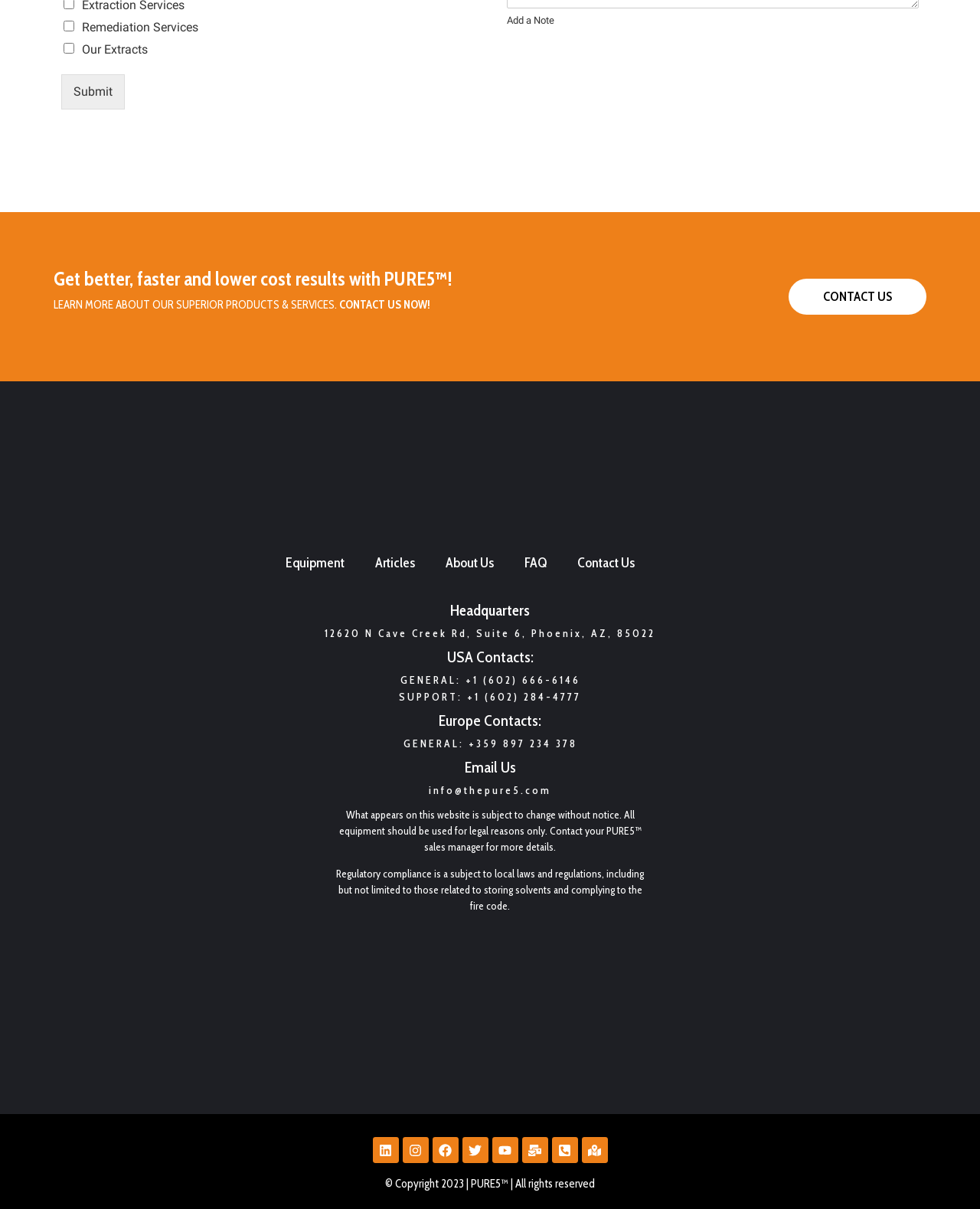How many social media links are present on the webpage?
Refer to the screenshot and respond with a concise word or phrase.

8